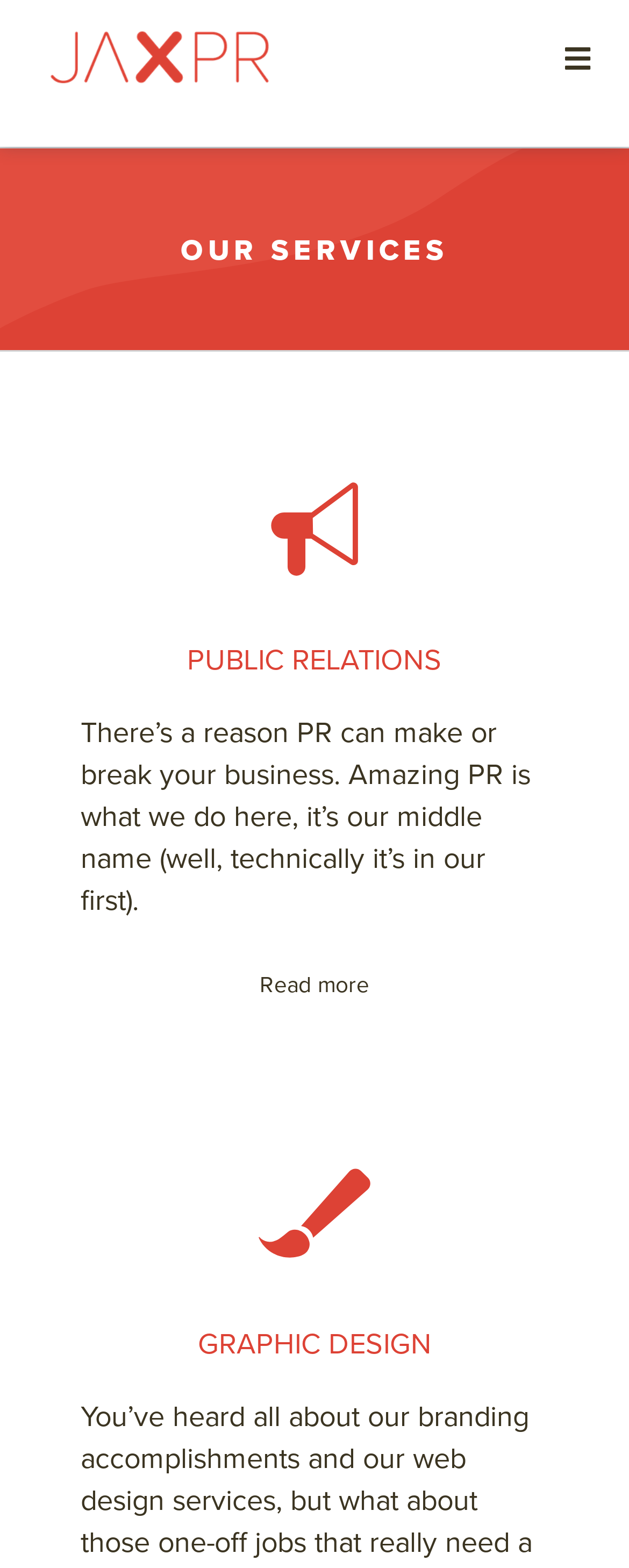Extract the bounding box coordinates of the UI element described: "About". Provide the coordinates in the format [left, top, right, bottom] with values ranging from 0 to 1.

[0.0, 0.187, 1.0, 0.243]